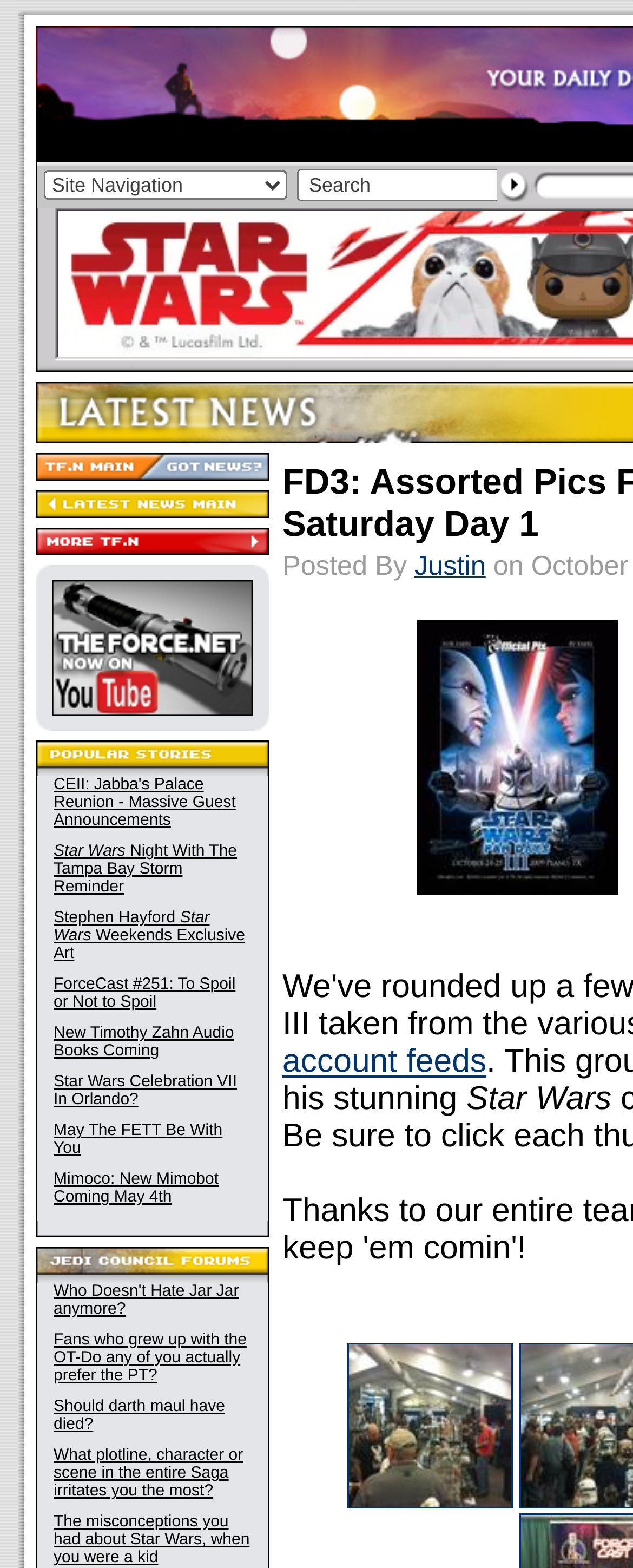Point out the bounding box coordinates of the section to click in order to follow this instruction: "Click the Exhibitions link".

None